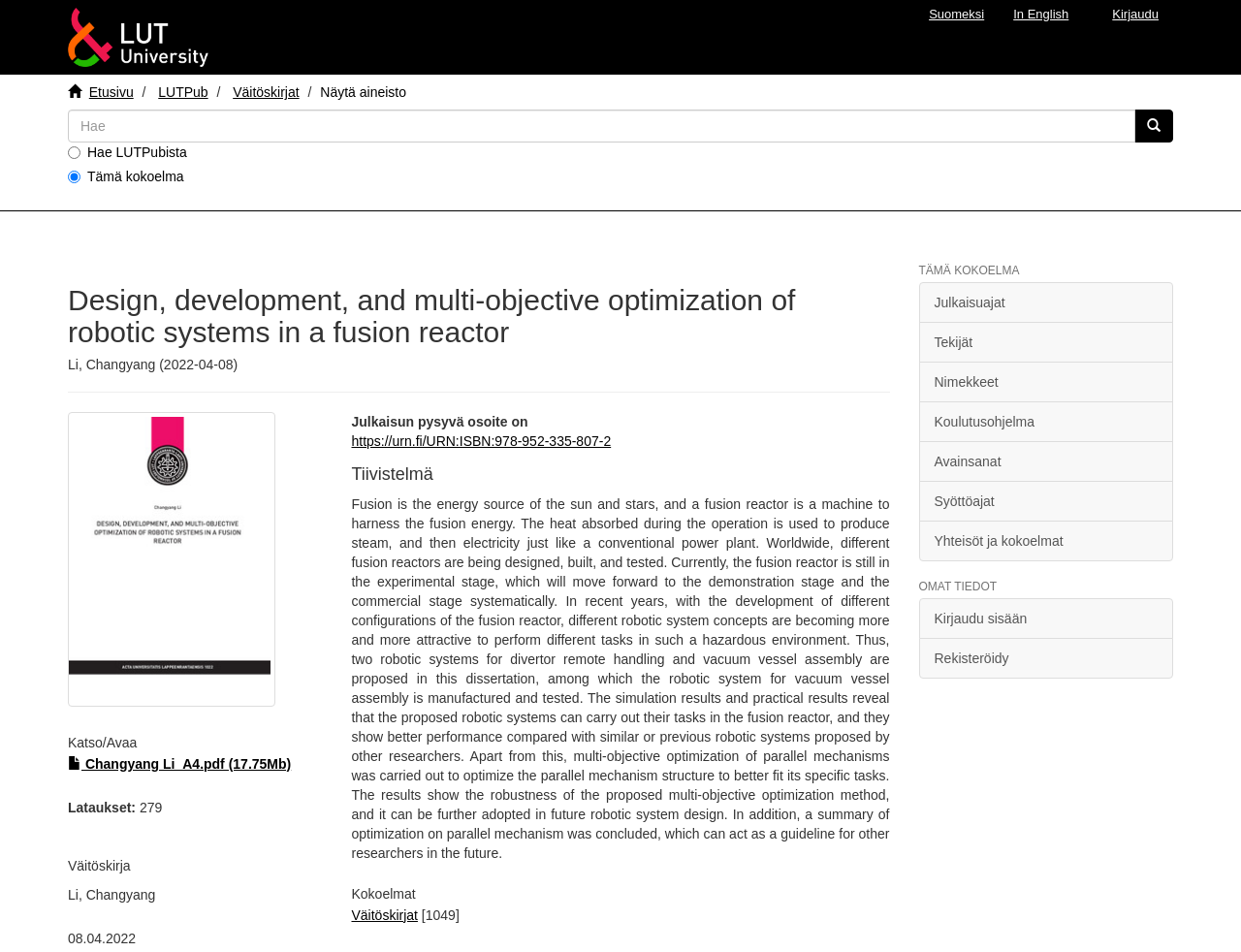What is the file size of the PDF?
Refer to the screenshot and answer in one word or phrase.

17.75Mb